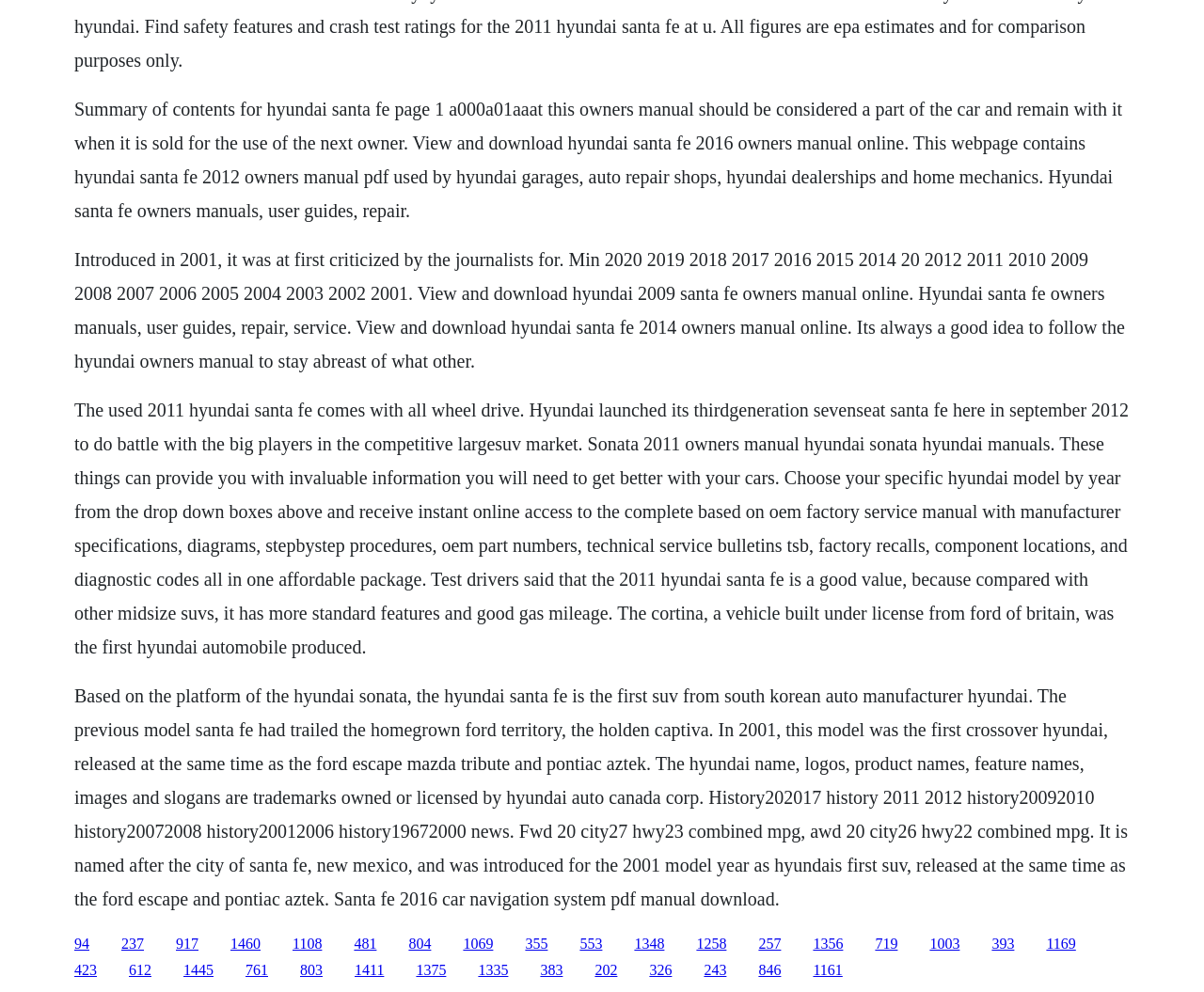Identify the bounding box coordinates of the region I need to click to complete this instruction: "View 2009 Hyundai Santa Fe owners manual".

[0.062, 0.402, 0.938, 0.662]